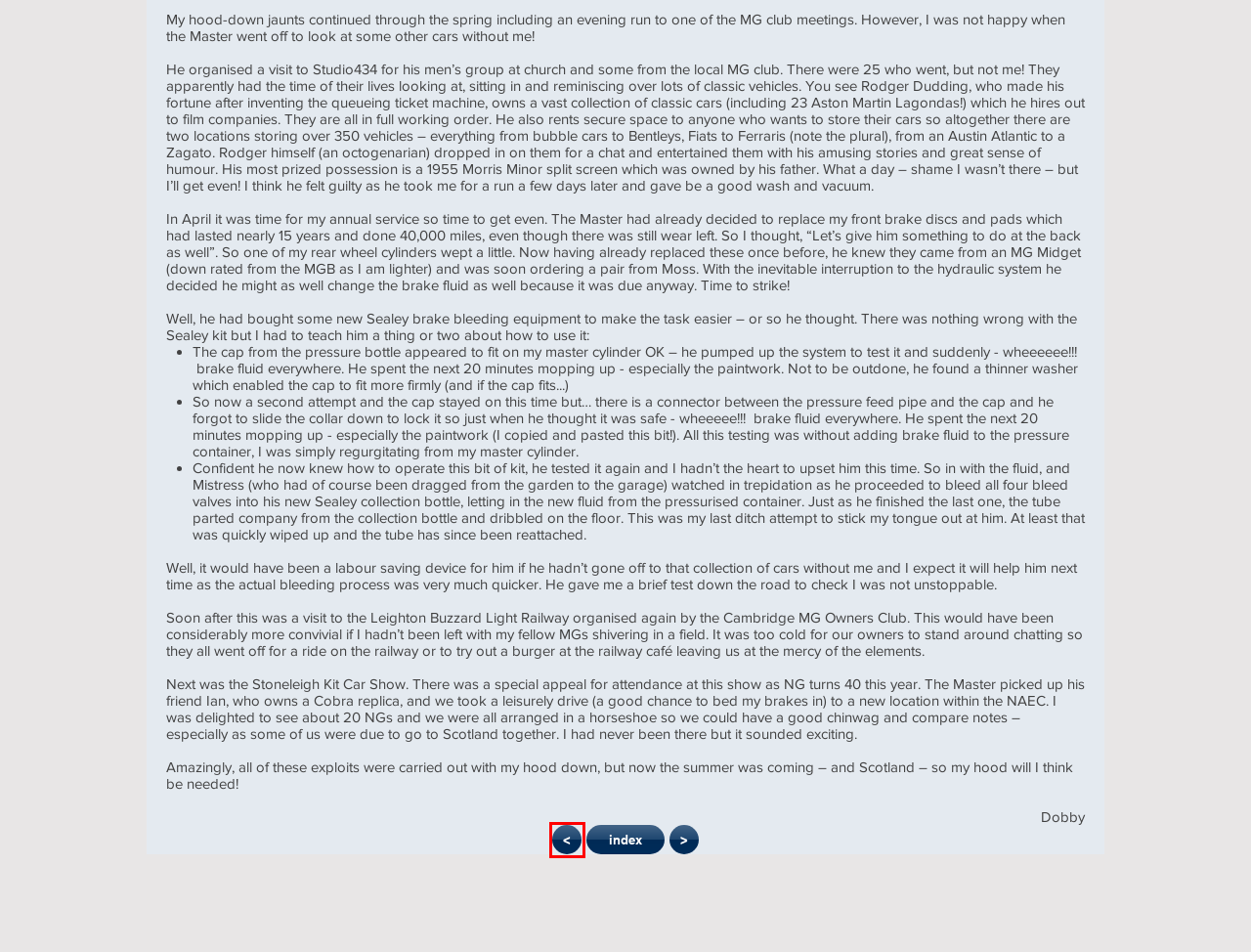Review the screenshot of a webpage containing a red bounding box around an element. Select the description that best matches the new webpage after clicking the highlighted element. The options are:
A. Scotland | ngkitcar
B. Gallery | ngkitcar
C. HOME | ngkitcar
D. Build Stages | ngkitcar
E. Information | ngkitcar
F. Out and About | ngkitcar
G. Modifications | ngkitcar
H. Dobby's Stories | ngkitcar

F